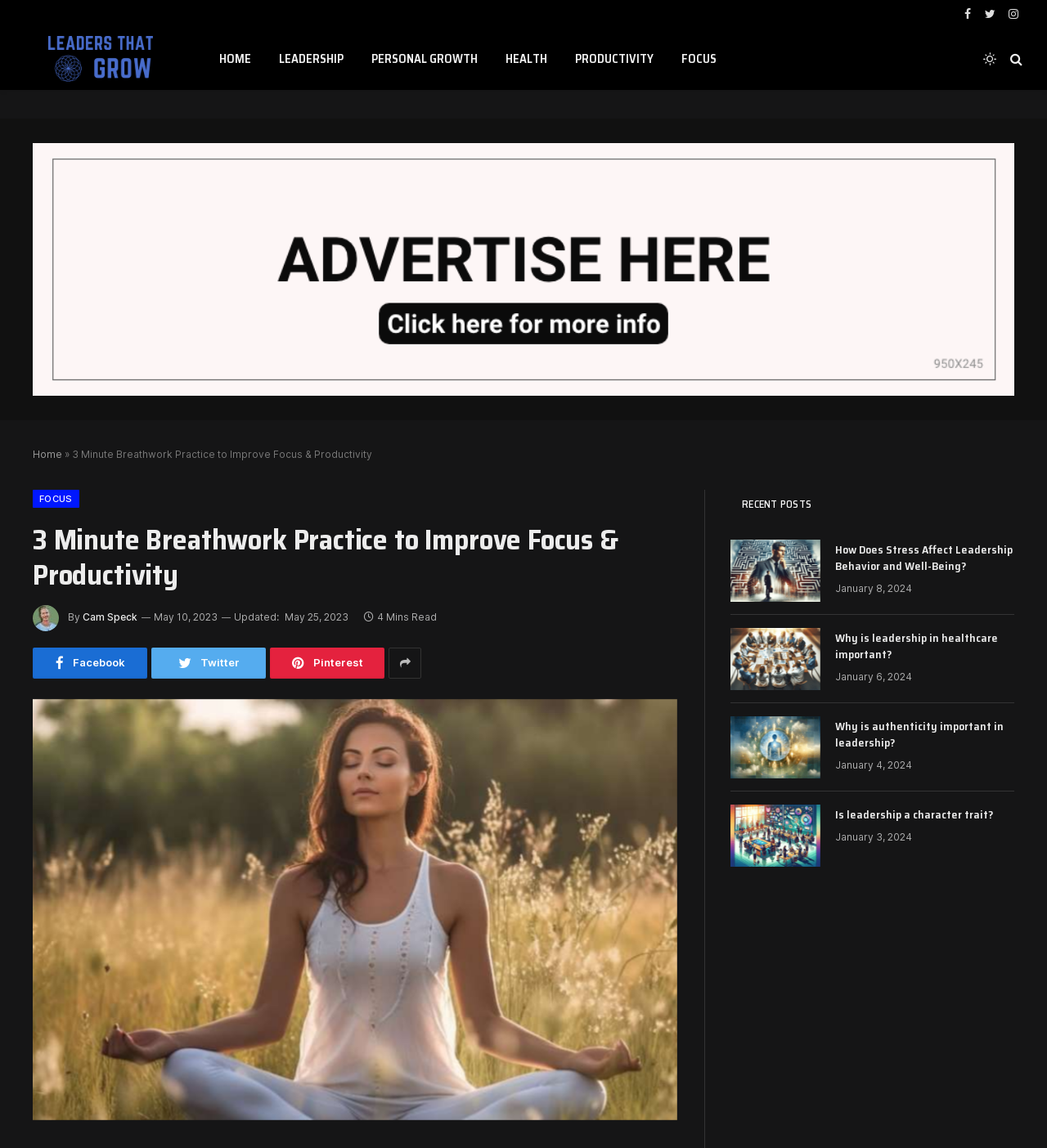What is the date of the article 'How Does Stress Affect Leadership Behavior and Well-Being?'?
Offer a detailed and exhaustive answer to the question.

I found the date of the article 'How Does Stress Affect Leadership Behavior and Well-Being?' by looking at the time element next to the article title, which indicates the date of publication.